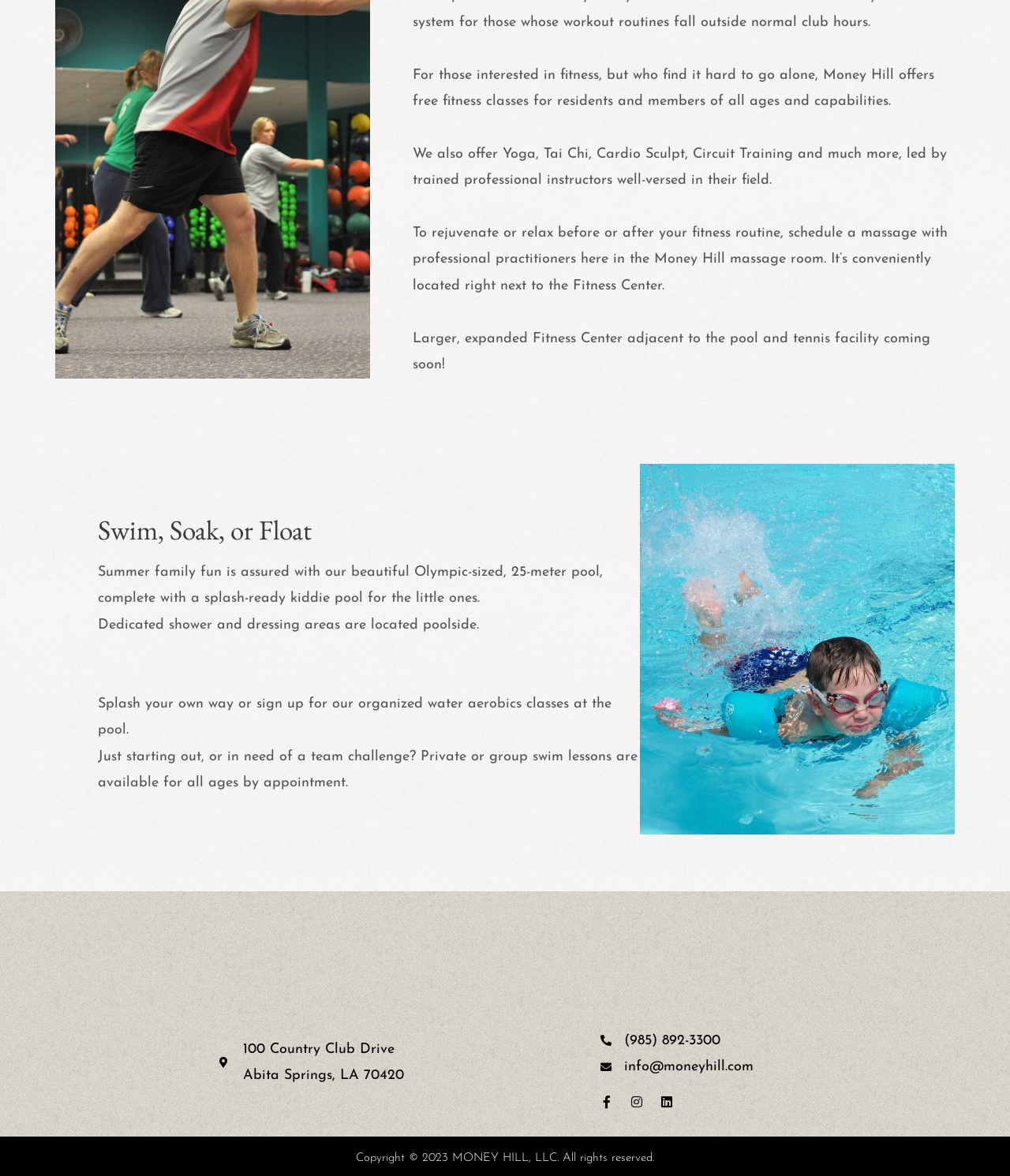Answer the question with a brief word or phrase:
What is available for all ages by appointment?

Private or group swim lessons